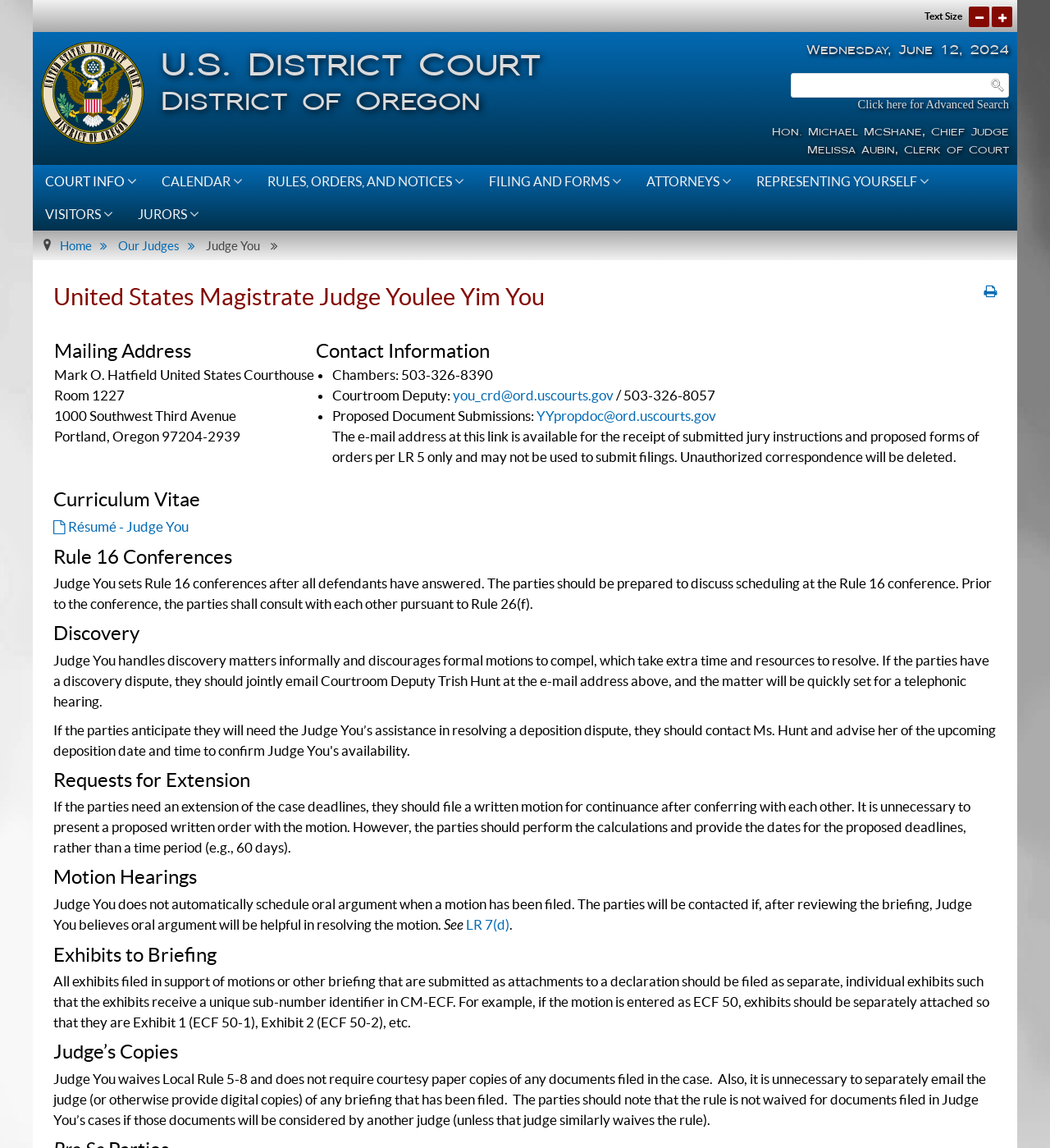Determine the bounding box coordinates of the clickable region to execute the instruction: "view court info". The coordinates should be four float numbers between 0 and 1, denoted as [left, top, right, bottom].

[0.031, 0.144, 0.142, 0.172]